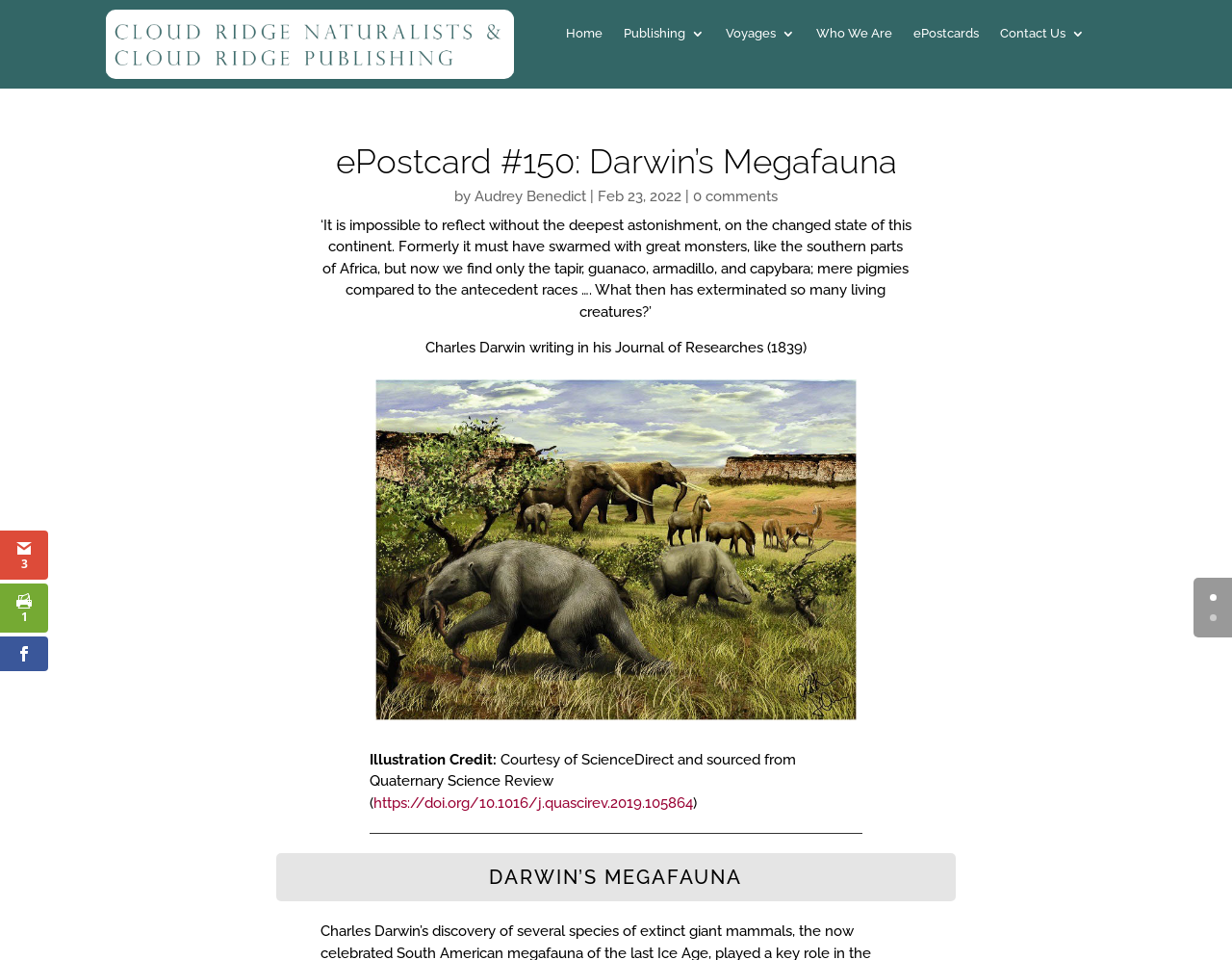What is the name of the author of this ePostcard?
From the image, respond using a single word or phrase.

Audrey Benedict